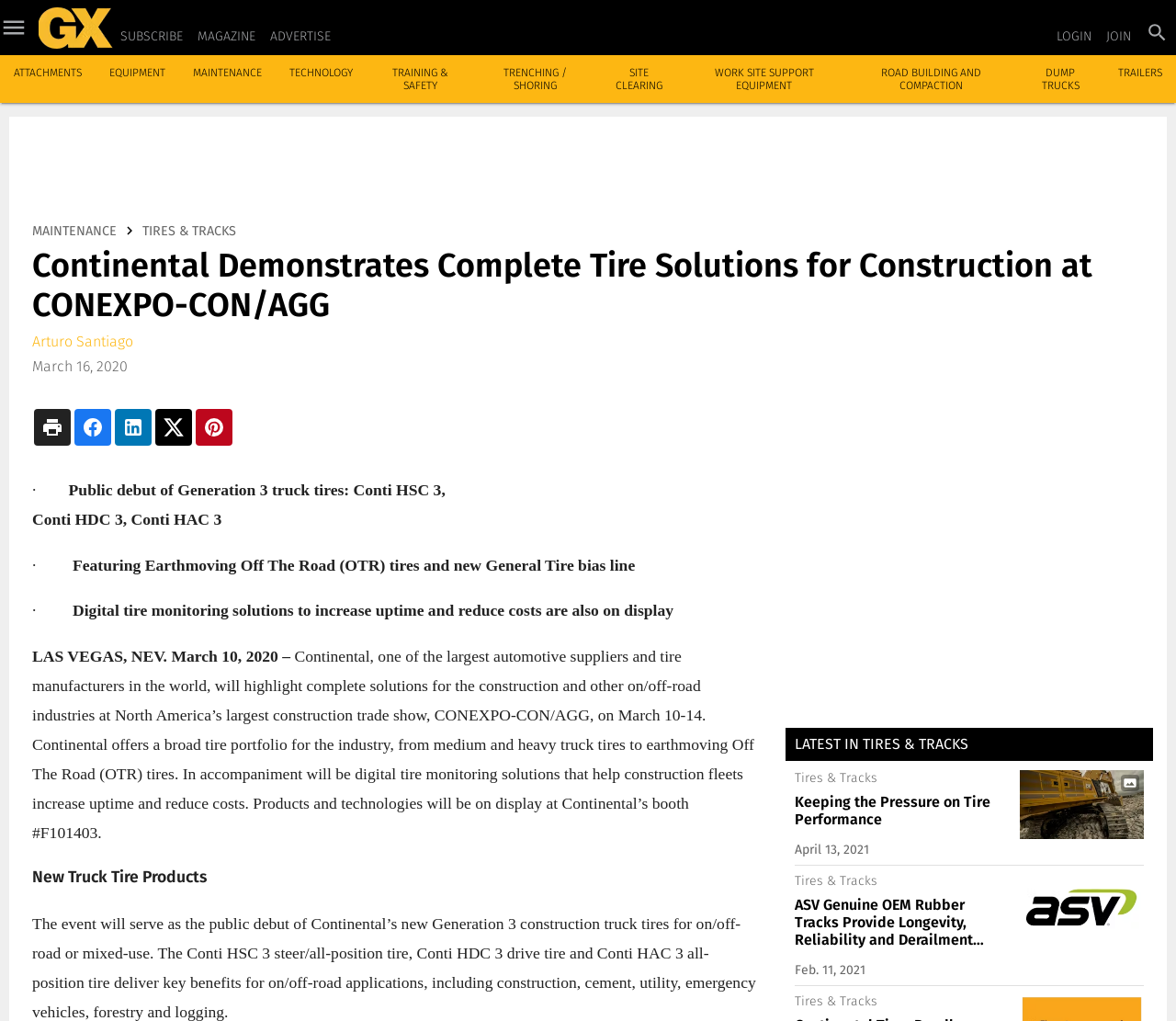Determine the bounding box coordinates of the section to be clicked to follow the instruction: "Click on the 'SUBSCRIBE' link". The coordinates should be given as four float numbers between 0 and 1, formatted as [left, top, right, bottom].

[0.102, 0.028, 0.155, 0.043]